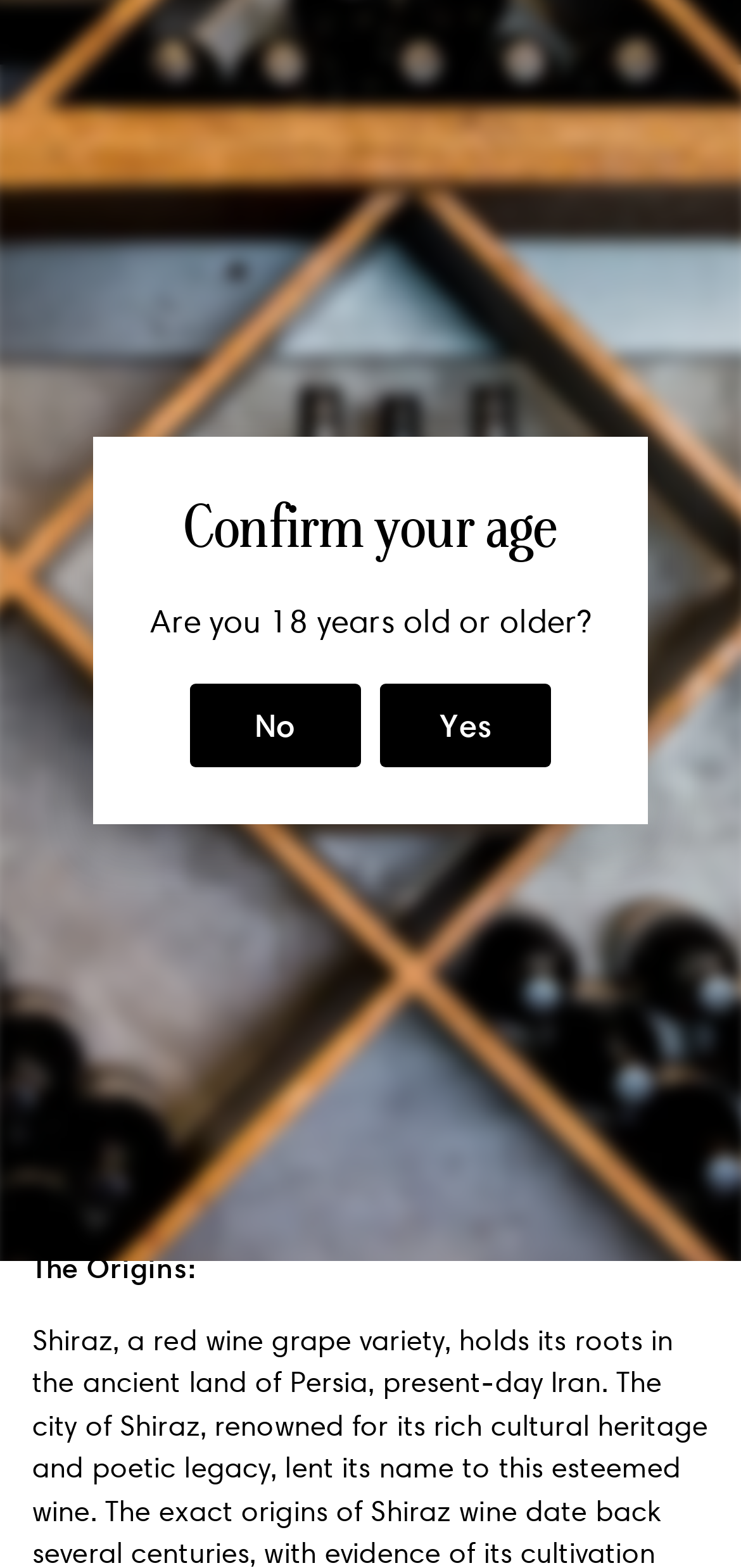Please respond in a single word or phrase: 
What is the age requirement to access the website?

18 years old